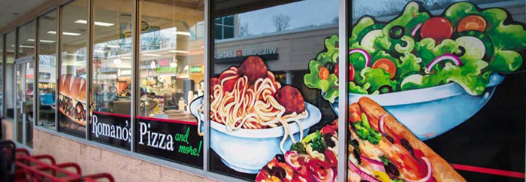Respond to the question below with a single word or phrase: What type of food items are illustrated on the window?

Spaghetti, salad, and pizza